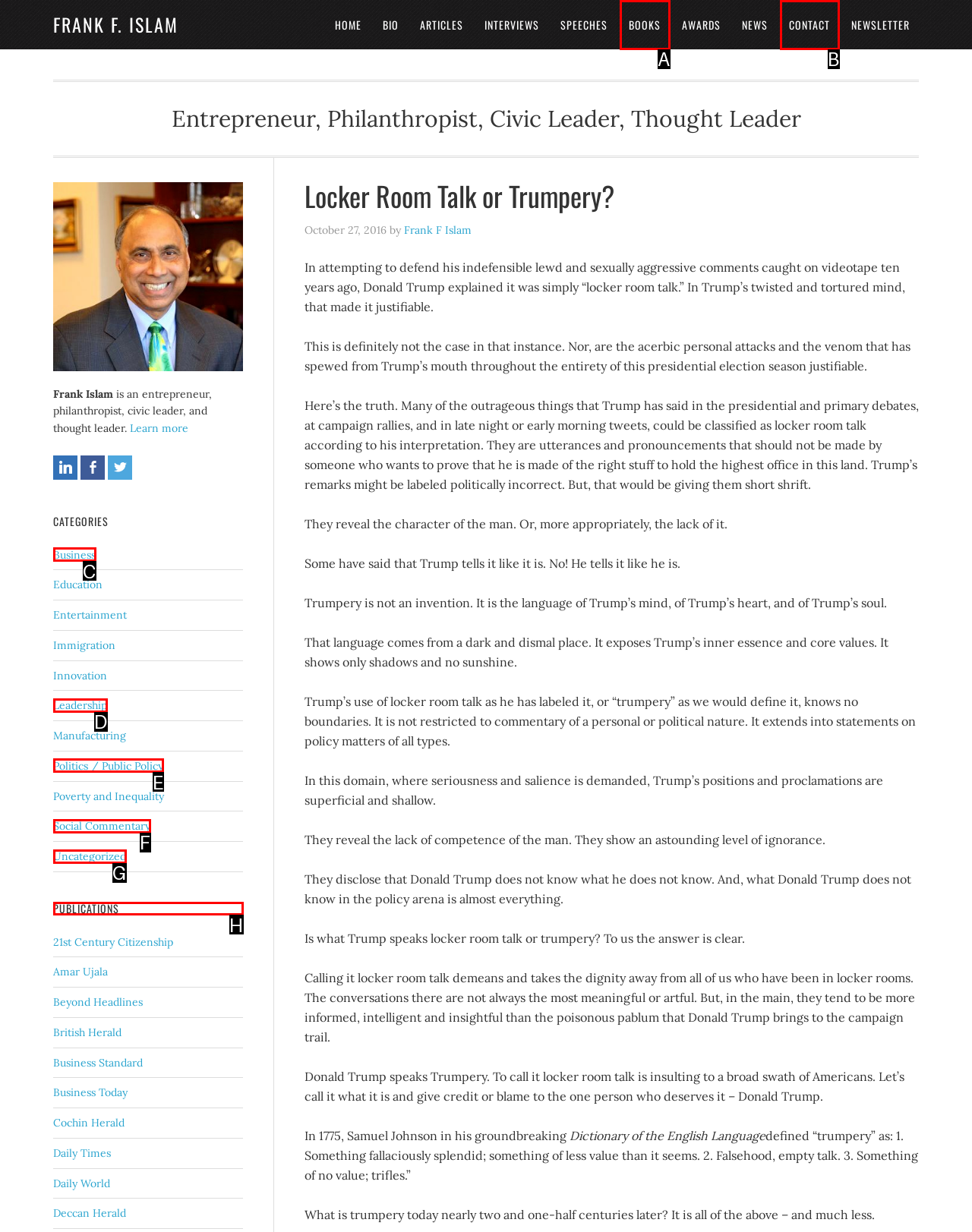With the provided description: Contact, select the most suitable HTML element. Respond with the letter of the selected option.

B